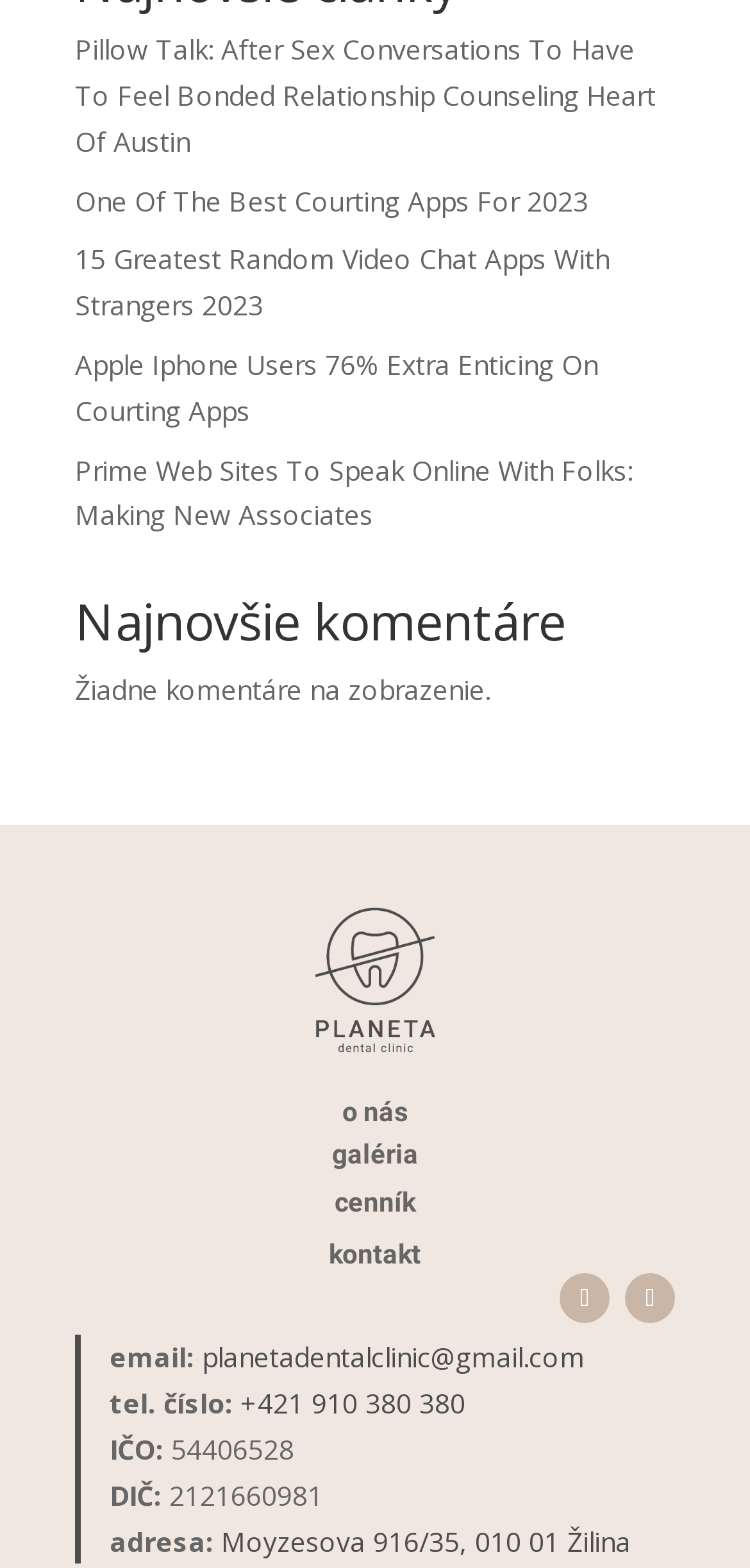Given the element description, predict the bounding box coordinates in the format (top-left x, top-left y, bottom-right x, bottom-right y), using floating point numbers between 0 and 1: +421 910 380 380

[0.321, 0.883, 0.621, 0.907]